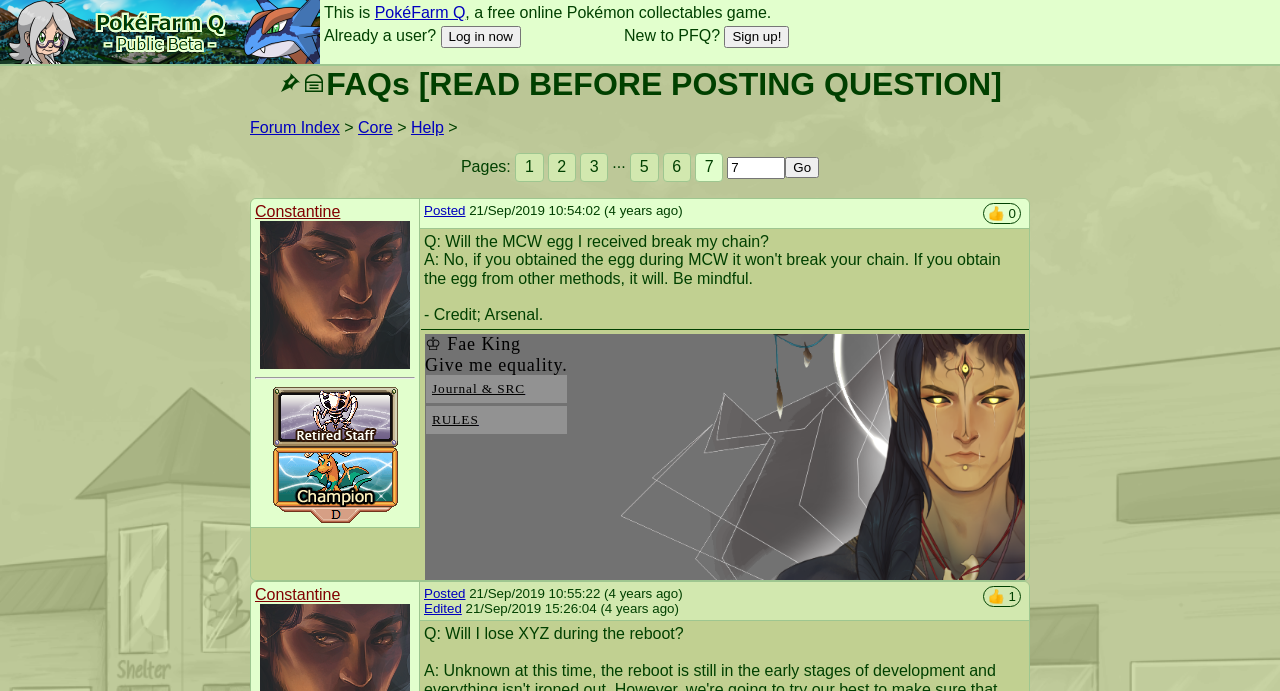Find and provide the bounding box coordinates for the UI element described here: "Journal & SRC". The coordinates should be given as four float numbers between 0 and 1: [left, top, right, bottom].

[0.338, 0.55, 0.416, 0.572]